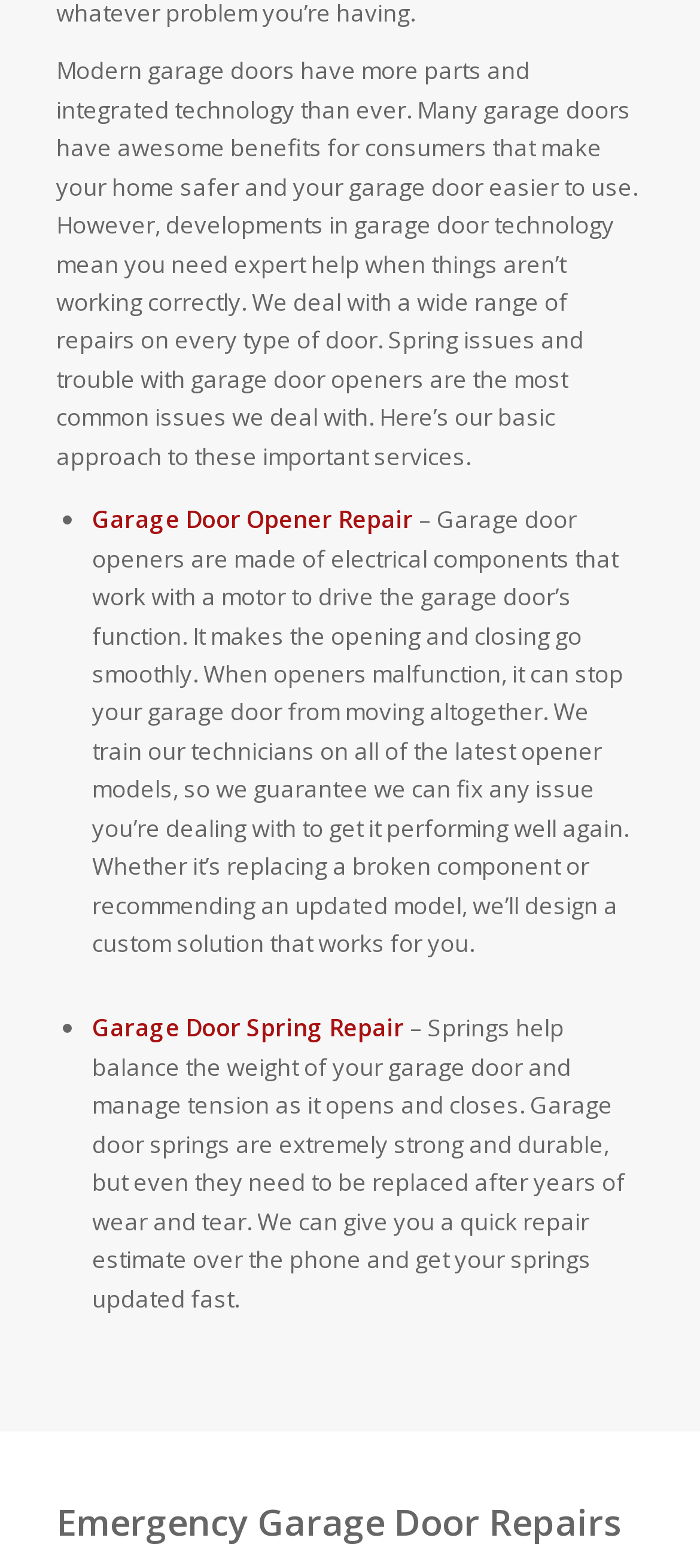What is the main topic of this webpage? From the image, respond with a single word or brief phrase.

Garage door repairs